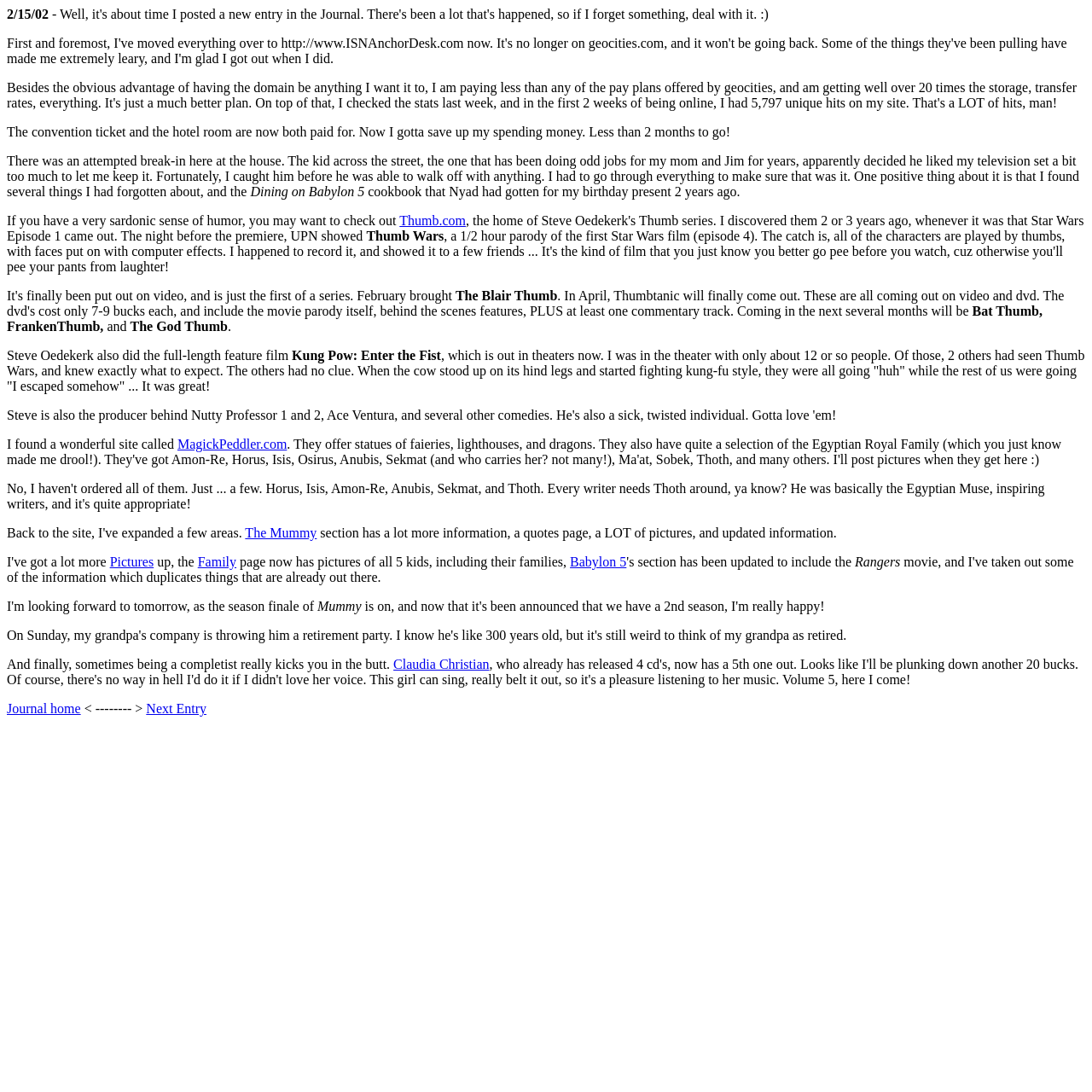Answer the question in a single word or phrase:
What is the name of the full-length feature film mentioned?

Kung Pow: Enter the Fist